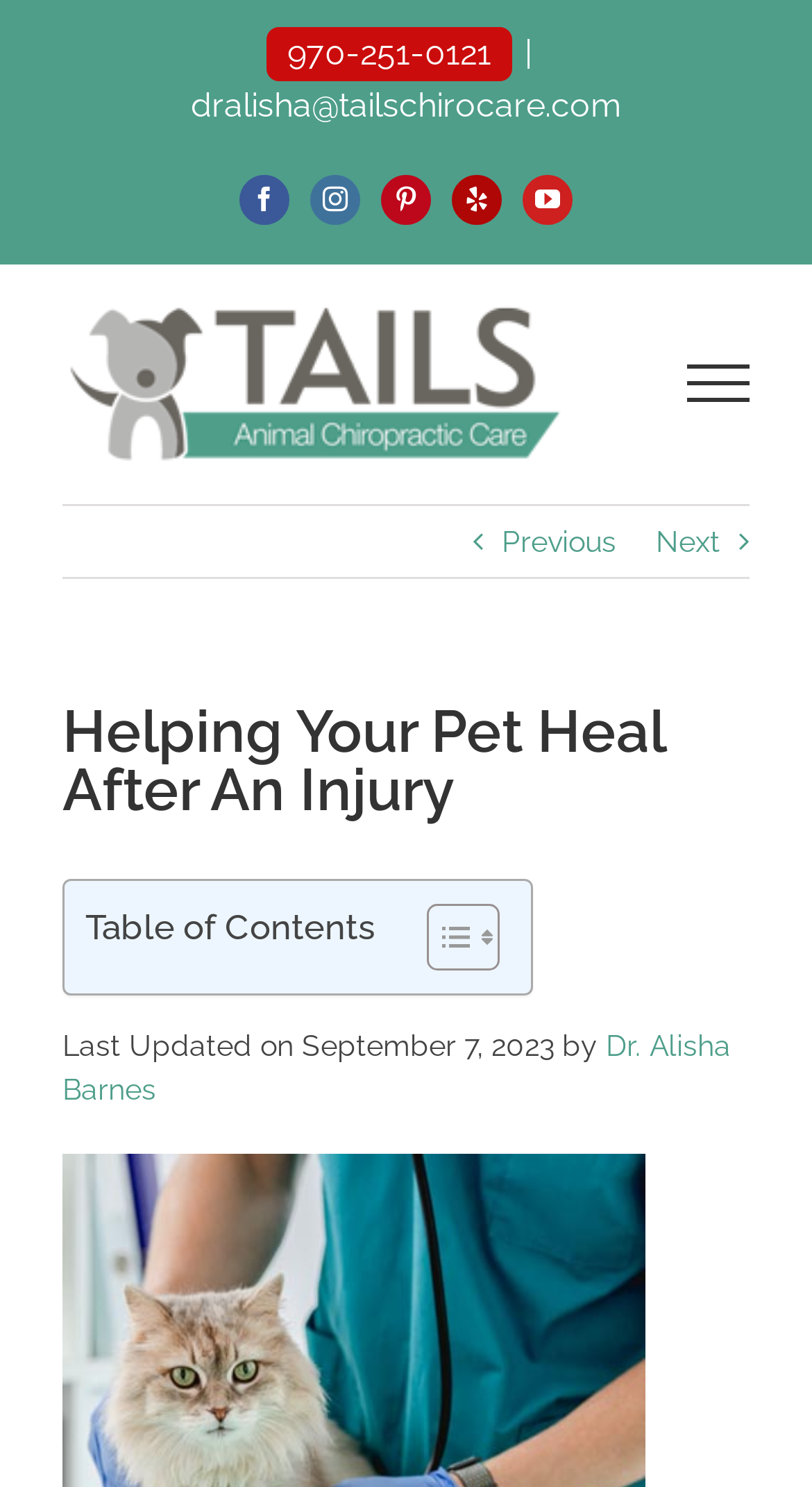Determine the bounding box coordinates of the area to click in order to meet this instruction: "Visit the Facebook page".

[0.295, 0.118, 0.356, 0.152]